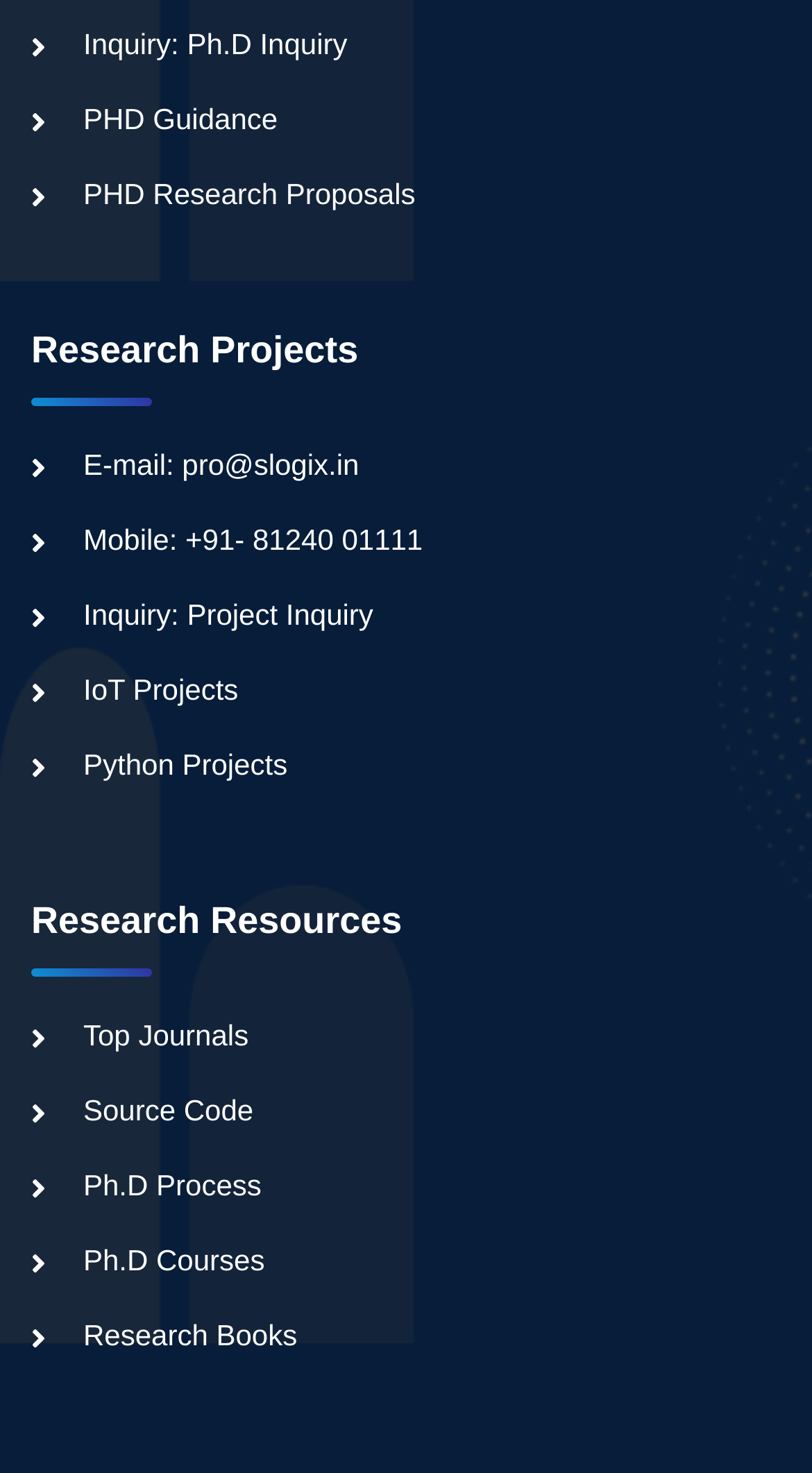Identify the bounding box coordinates of the area you need to click to perform the following instruction: "Explore IoT projects".

[0.038, 0.456, 0.293, 0.479]